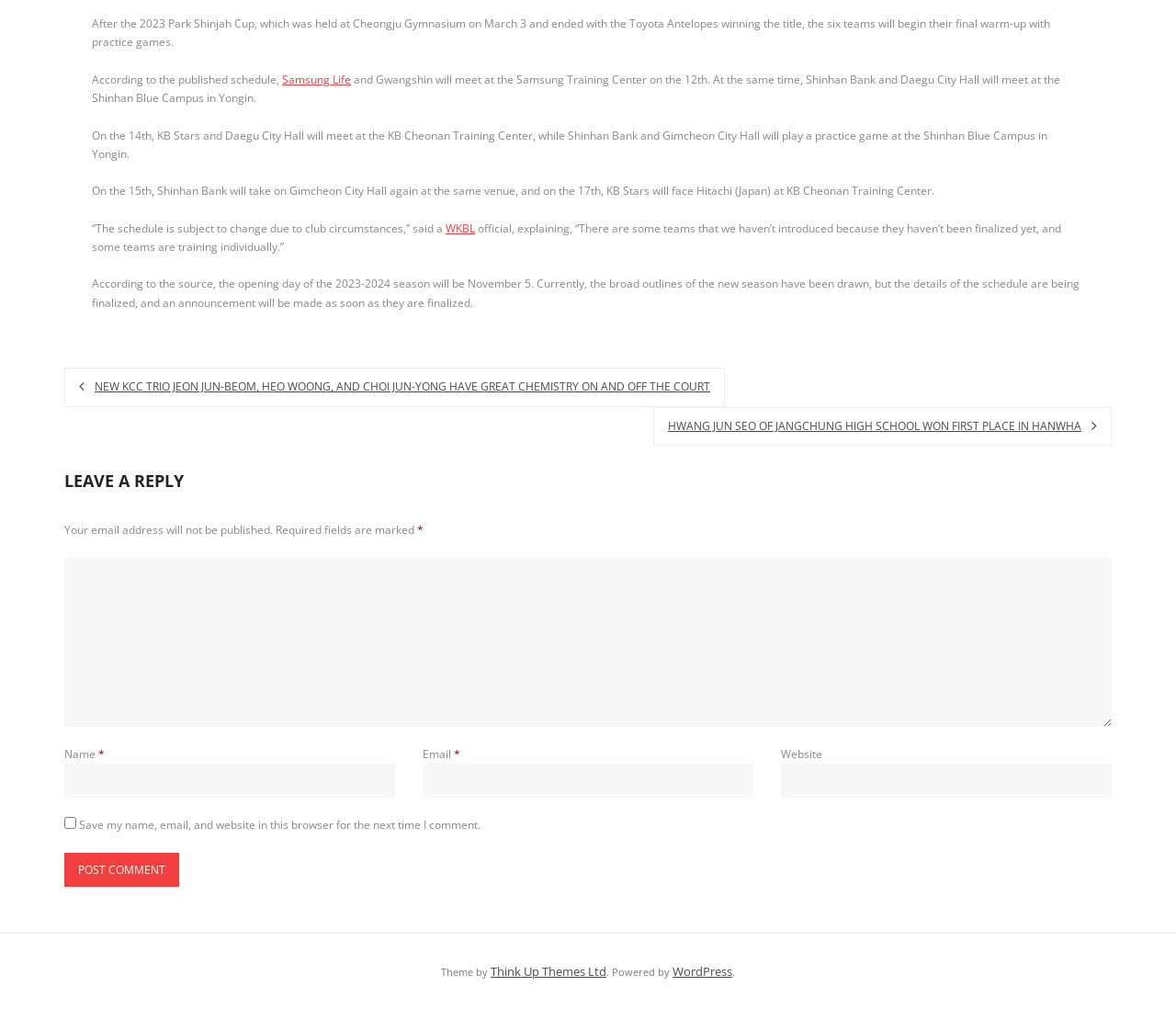Can you find the bounding box coordinates of the area I should click to execute the following instruction: "Click the link to read about HWANG JUN SEO OF JANGCHUNG HIGH SCHOOL"?

[0.555, 0.403, 0.945, 0.442]